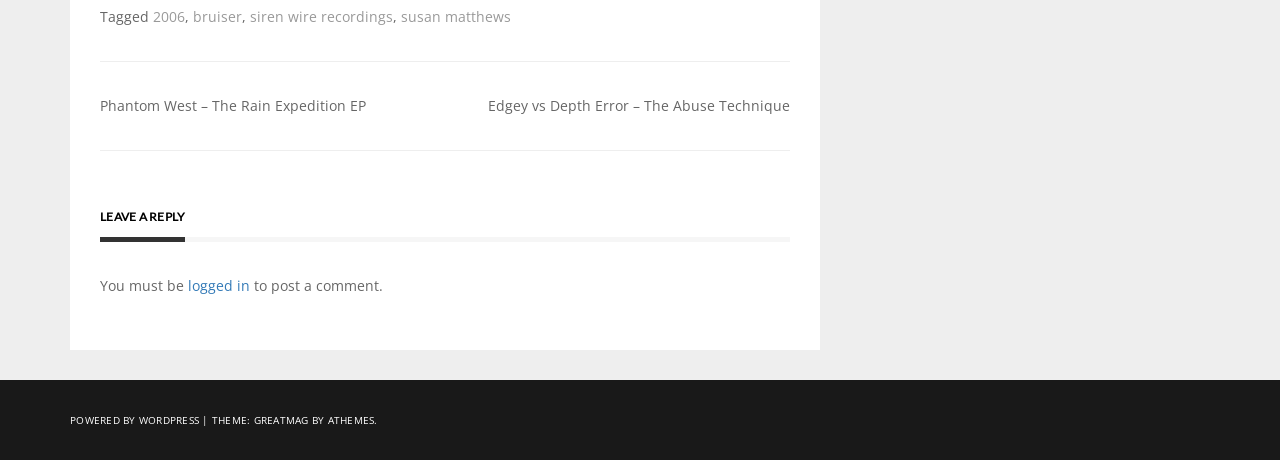Kindly determine the bounding box coordinates for the area that needs to be clicked to execute this instruction: "Click on the '2006' link".

[0.12, 0.016, 0.145, 0.057]